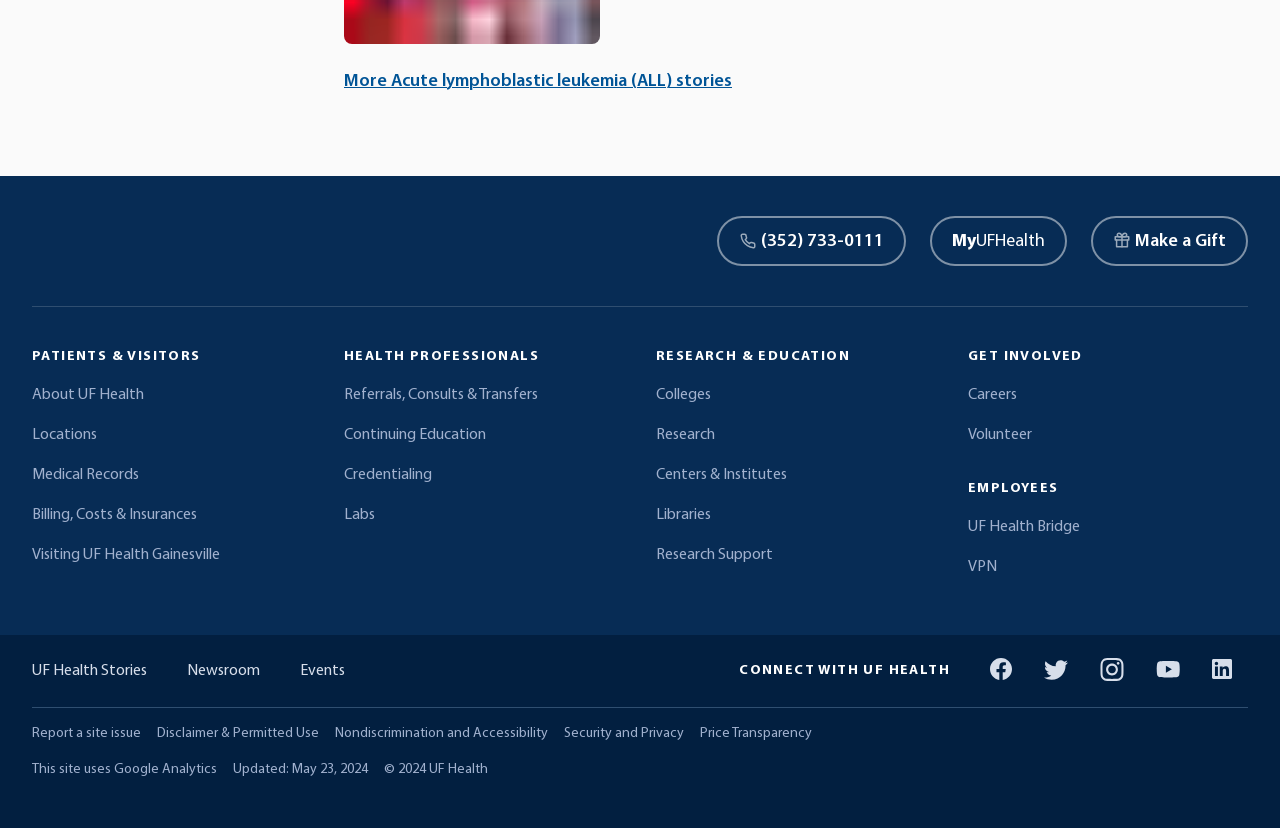What is the last updated date of the website?
Using the image, respond with a single word or phrase.

May 23, 2024